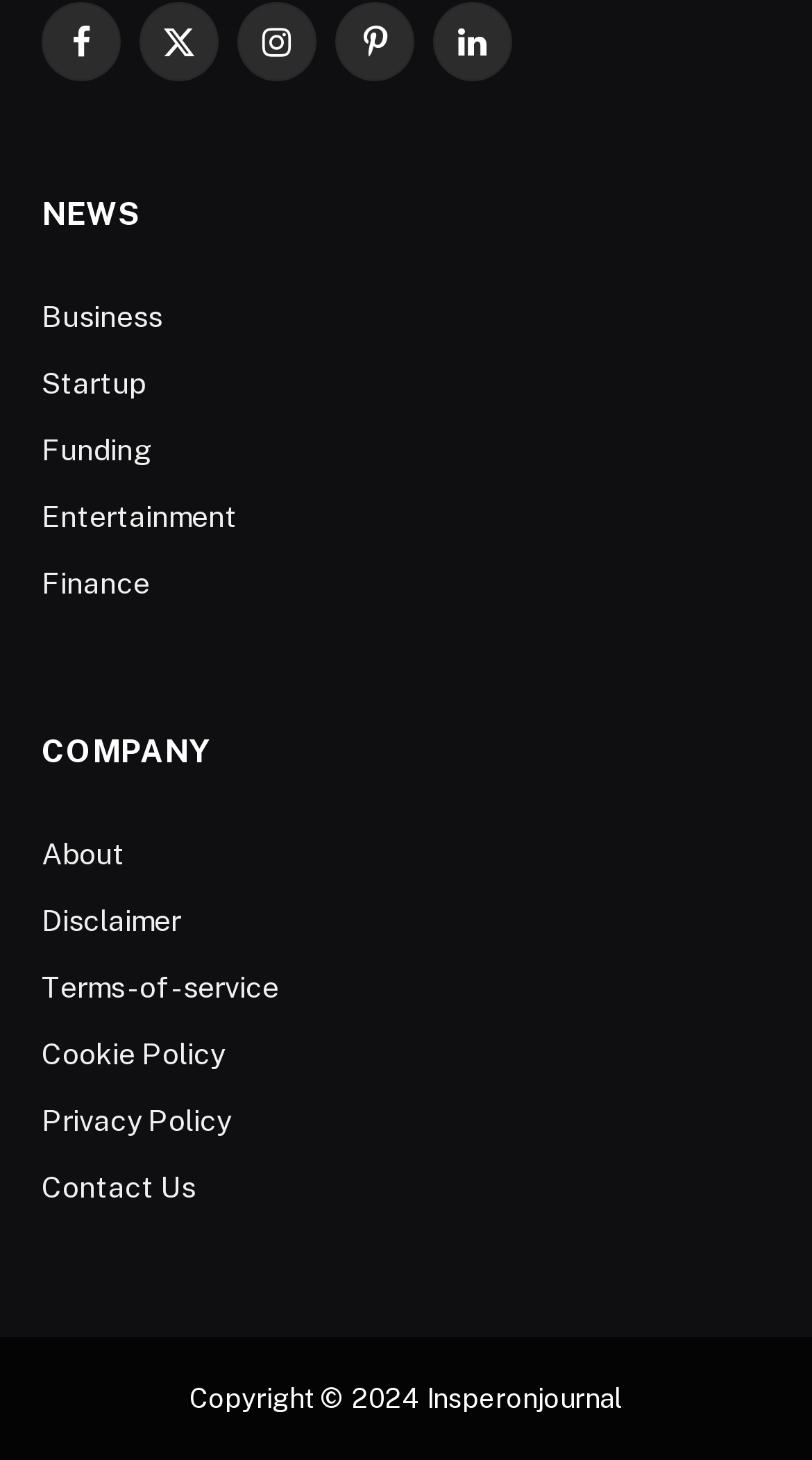What social media platforms are listed at the top?
Please answer the question with as much detail as possible using the screenshot.

I looked at the top section of the webpage and found a series of links with icons representing different social media platforms. The links are labeled with the names of the platforms, which are Facebook, Twitter, Instagram, Pinterest, and LinkedIn.